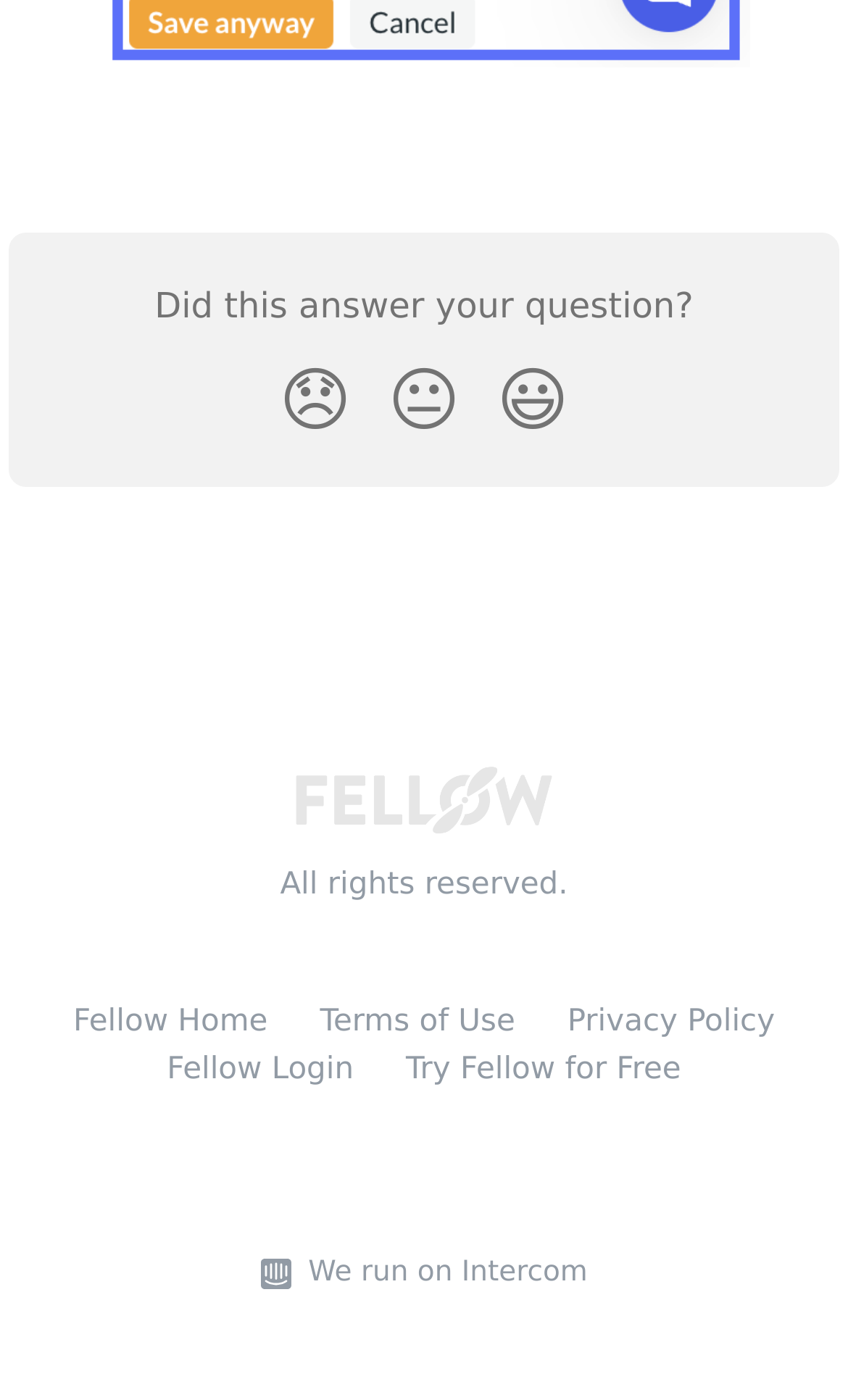Given the description "alt="Fellow Help Center"", provide the bounding box coordinates of the corresponding UI element.

[0.348, 0.555, 0.652, 0.587]